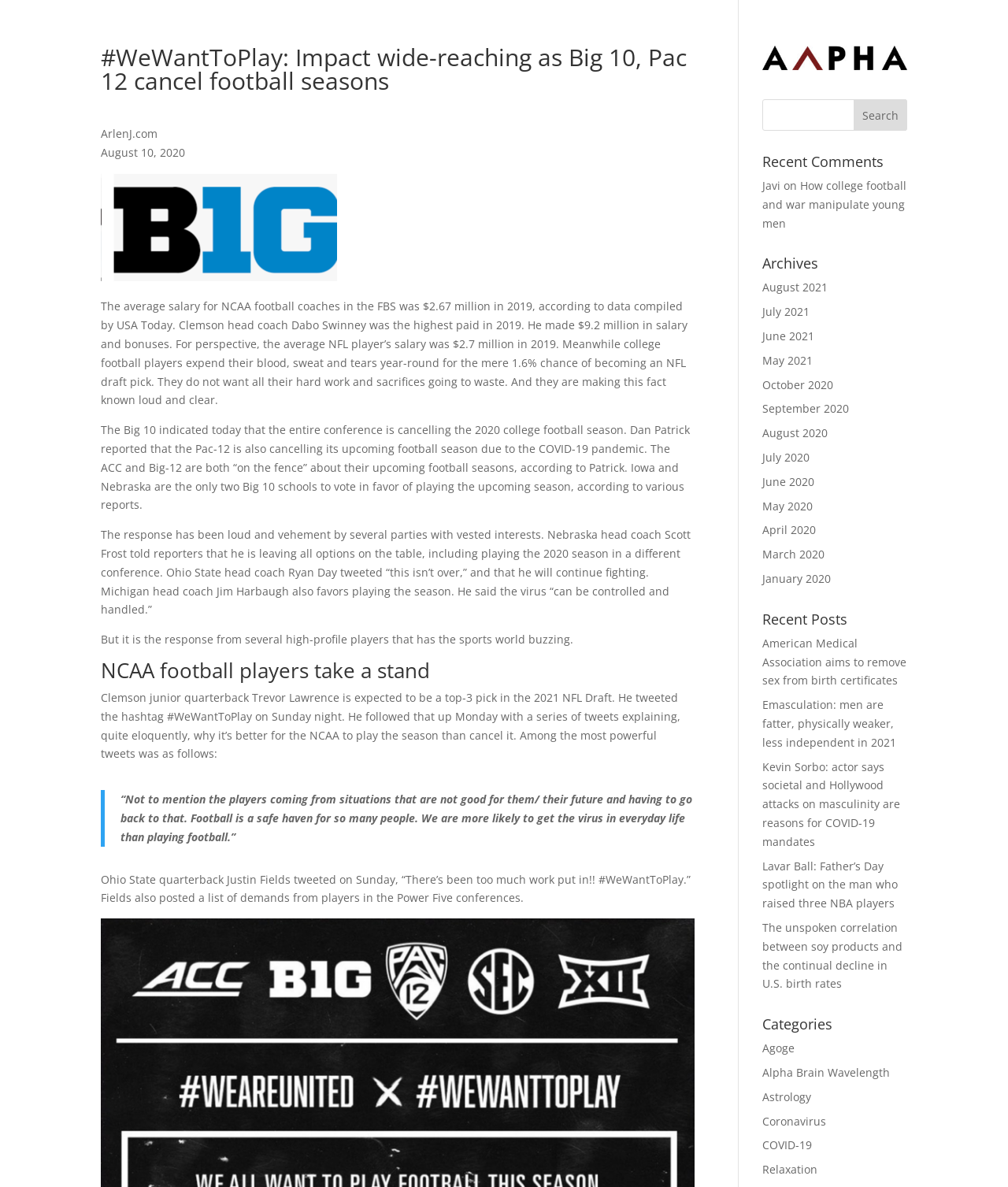What is the average salary of NCAA football coaches in the FBS?
Please use the image to provide an in-depth answer to the question.

According to the text, 'The average salary for NCAA football coaches in the FBS was $2.67 million in 2019, according to data compiled by USA Today.'